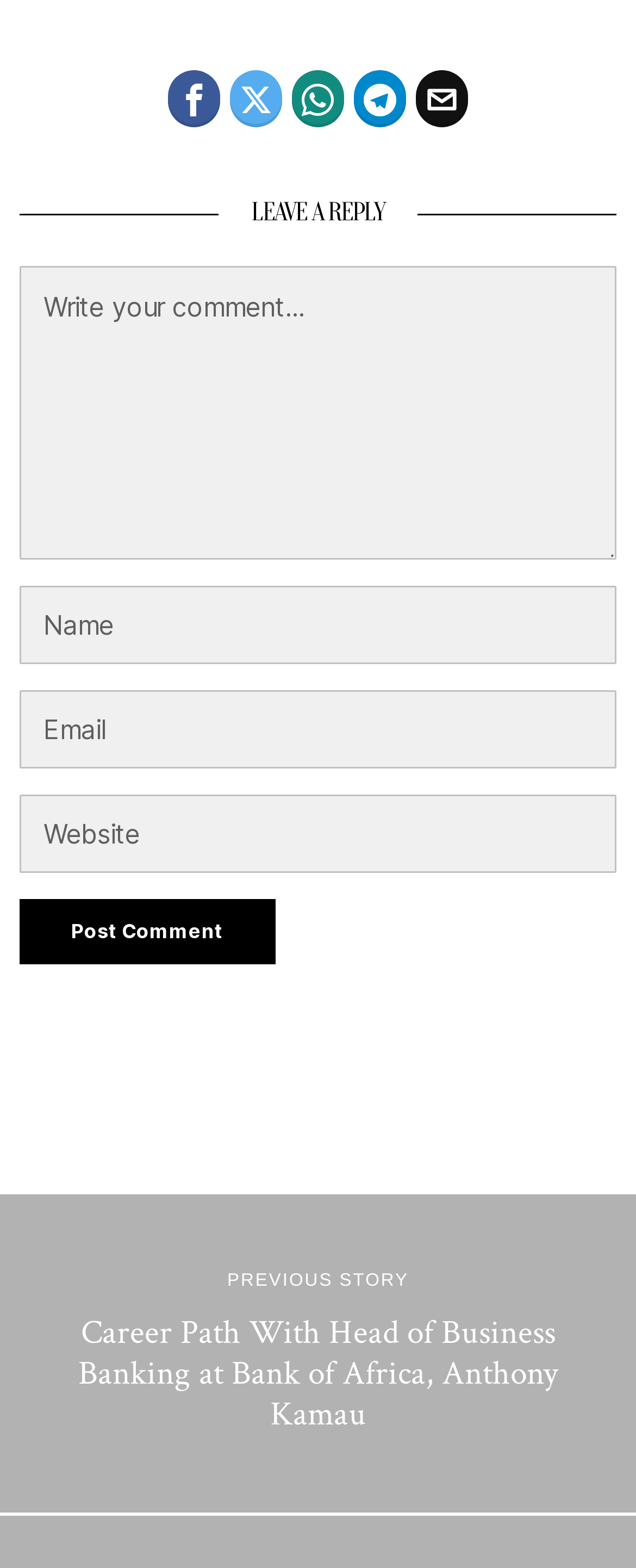Locate the bounding box coordinates of the clickable part needed for the task: "Click the Facebook button".

[0.264, 0.045, 0.346, 0.082]